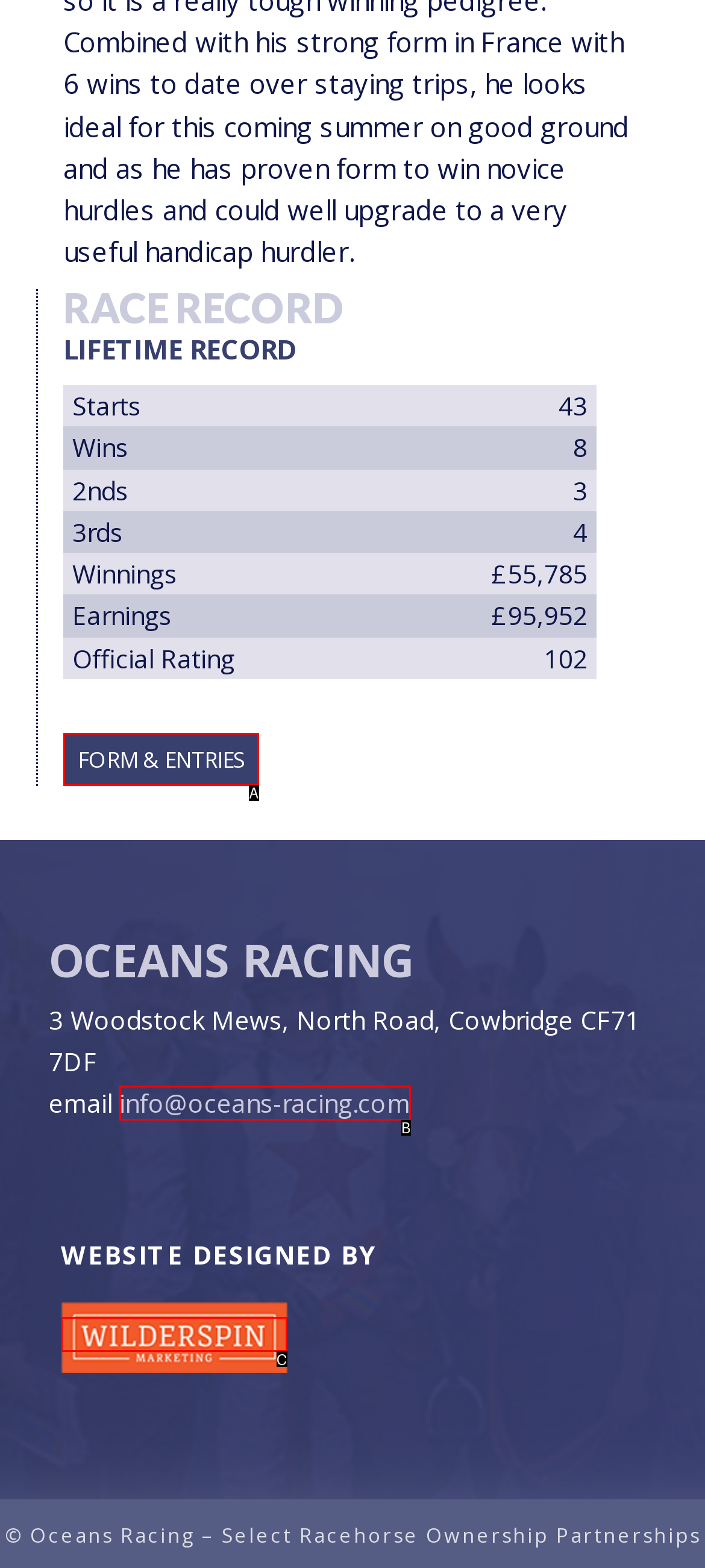Match the description: FORM & ENTRIES to one of the options shown. Reply with the letter of the best match.

A